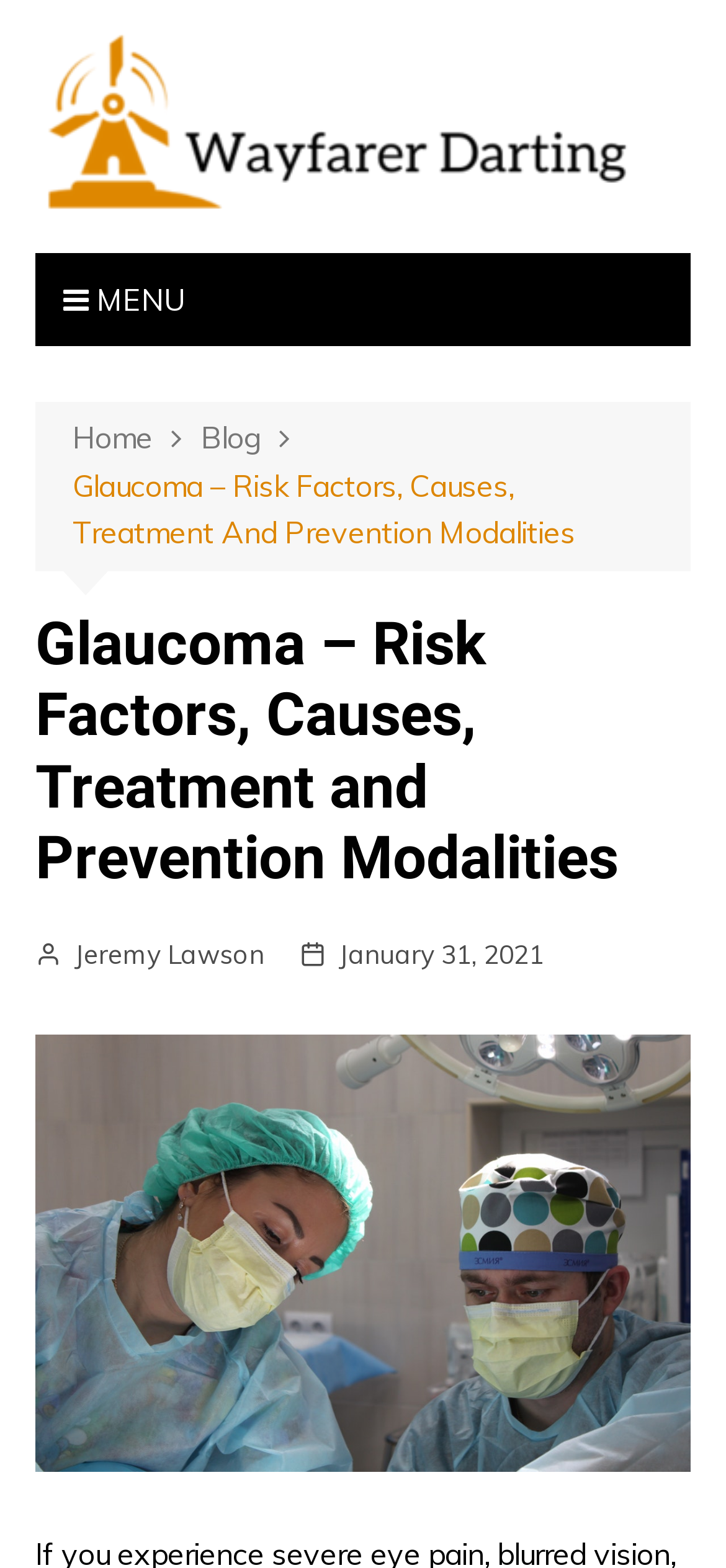Craft a detailed narrative of the webpage's structure and content.

The webpage is about Glaucoma, specifically discussing its risk factors, causes, treatment, and prevention modalities. At the top-left corner, there is a logo of "Wayfarer Darting" which is also a clickable link. Next to it, there is a menu button labeled "MENU". 

Below the logo and menu button, there is a navigation section with breadcrumbs, showing the page's hierarchy. The breadcrumbs consist of four links: "Home", "Blog", and the current page "Glaucoma – Risk Factors, Causes, Treatment And Prevention Modalities". 

The main content of the page starts with a heading that repeats the title of the page. Below the heading, there are two links, one showing the author's name "Jeremy Lawson" and the other showing the publication date "January 31, 2021". 

The main content of the page is not explicitly described in the accessibility tree, but based on the meta description, it likely discusses severe eye pain, blurred vision, or sudden loss of both peripheral and central vision related to Glaucoma. 

At the bottom of the page, there is another link with the same title as the page, and an image related to the topic.